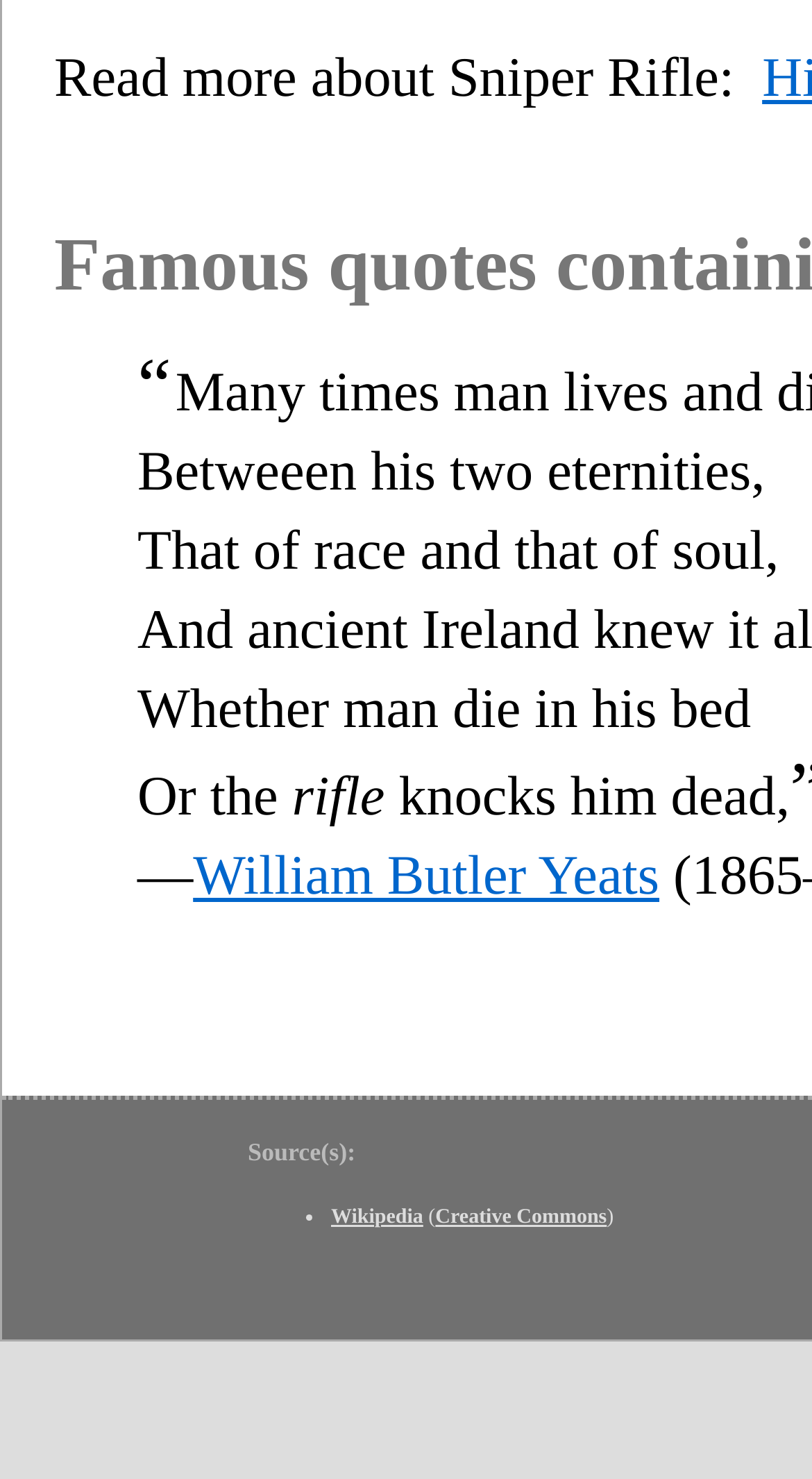Given the description "William Butler Yeats", provide the bounding box coordinates of the corresponding UI element.

[0.238, 0.57, 0.812, 0.612]